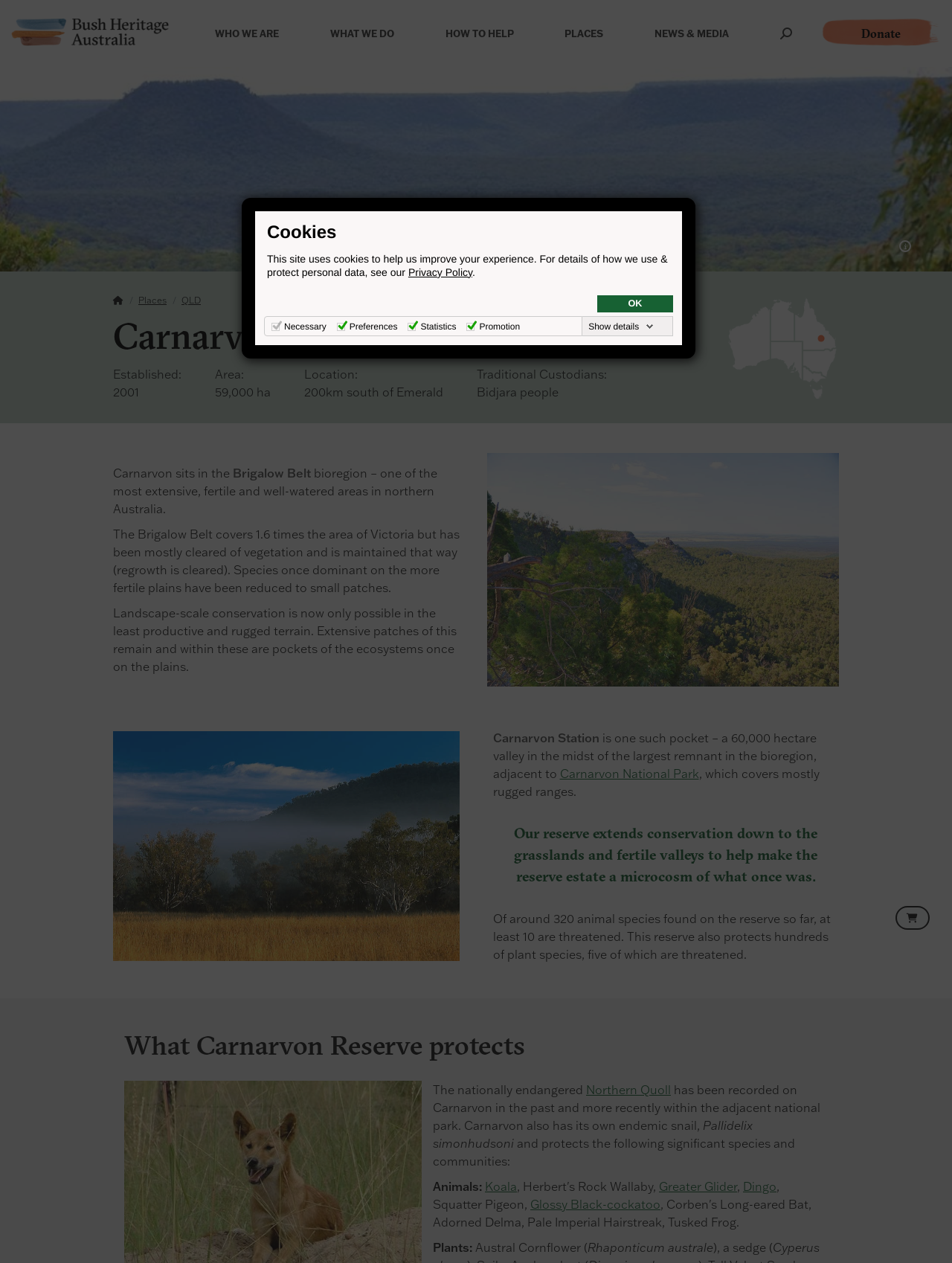Reply to the question with a single word or phrase:
What is the name of the reserve?

Carnarvon Station Reserve